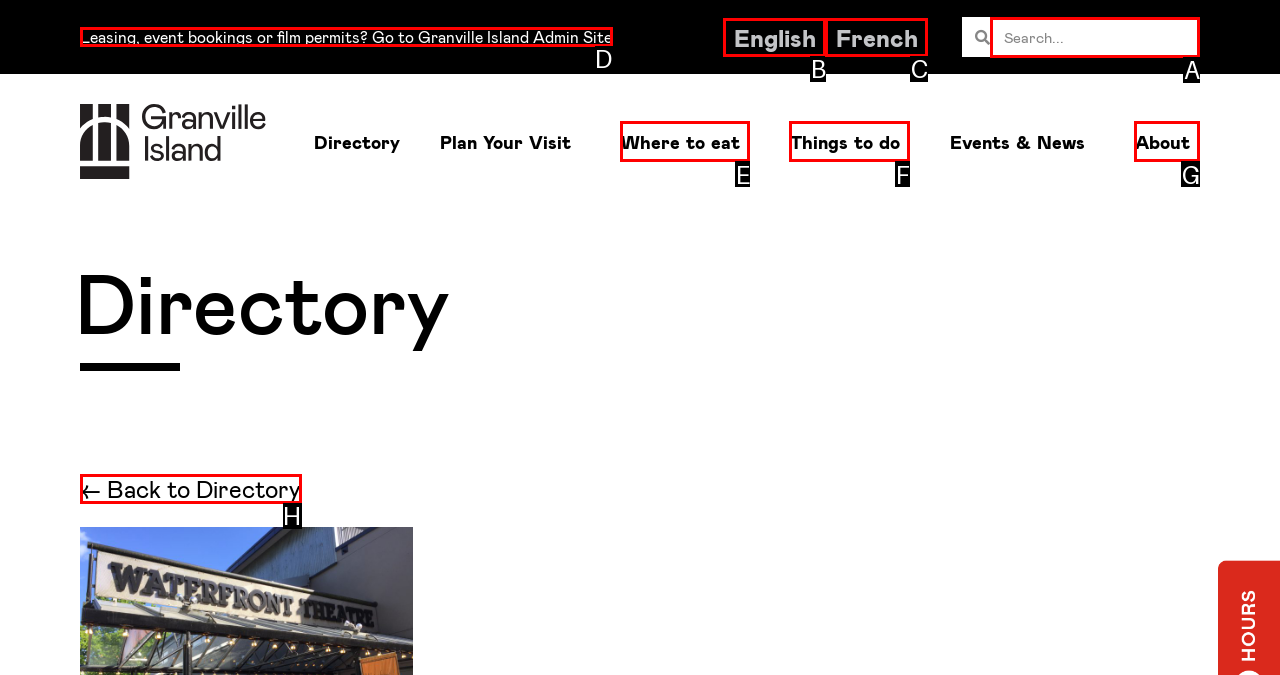Identify which HTML element matches the description: English
Provide your answer in the form of the letter of the correct option from the listed choices.

B